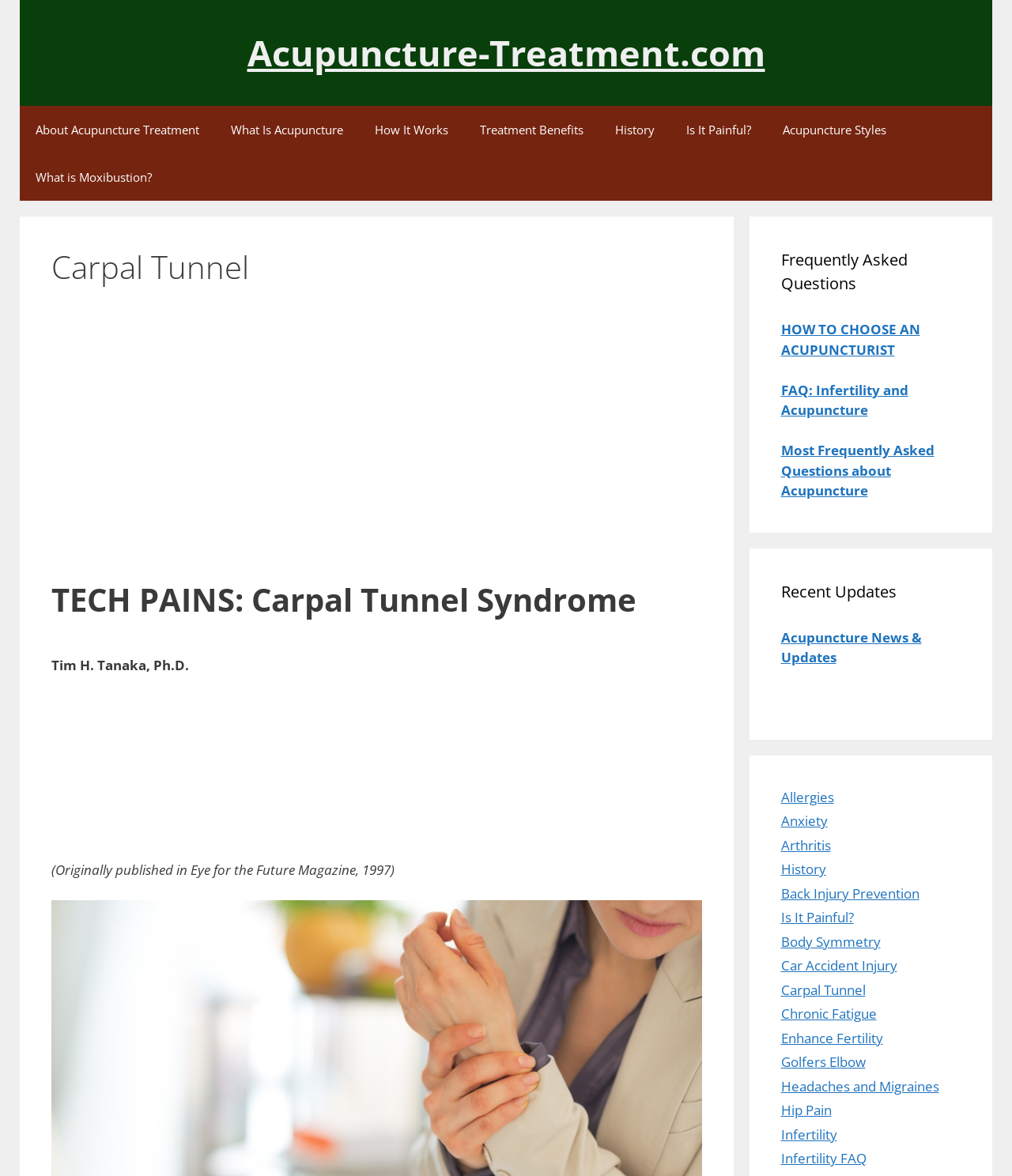Who is the author of the article?
Answer the question based on the image using a single word or a brief phrase.

Tim H. Tanaka, Ph.D.